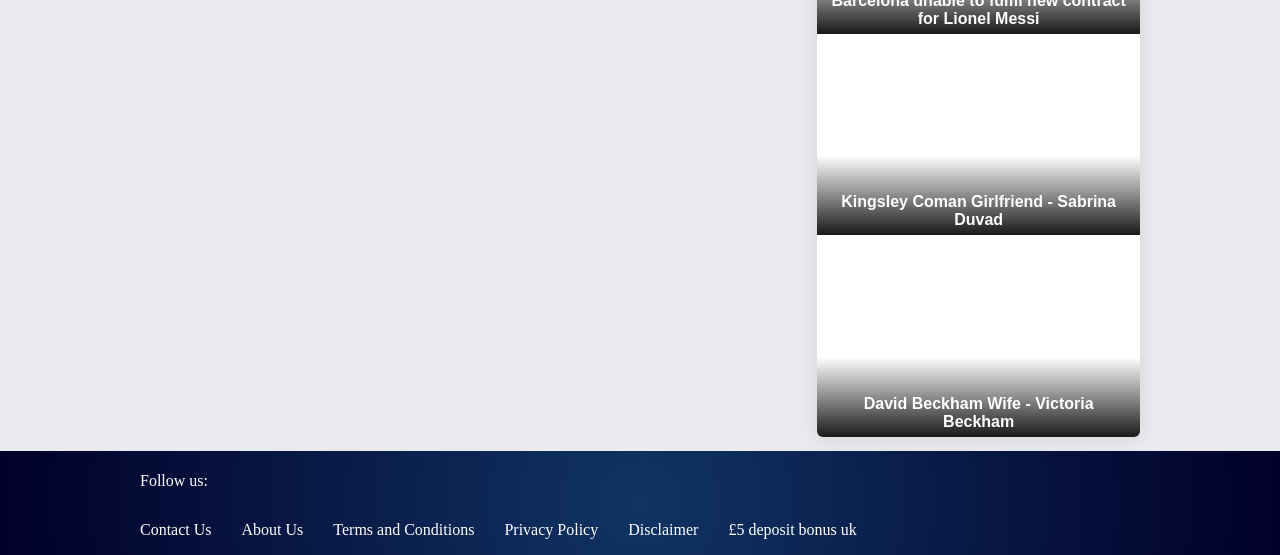Please identify the bounding box coordinates of the area that needs to be clicked to follow this instruction: "Click on the link about Lionel Messi's contract".

[0.639, 0.036, 0.891, 0.066]